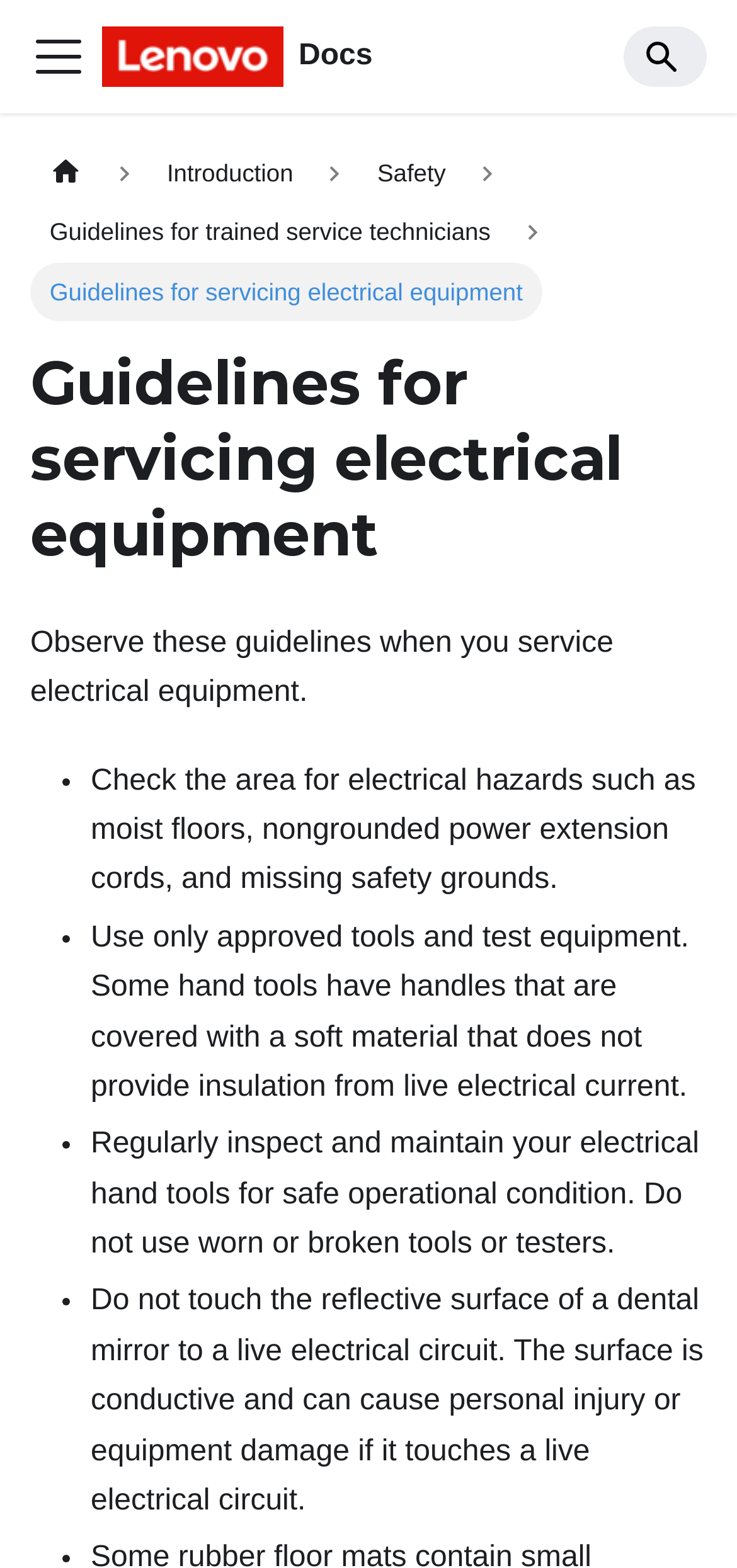Detail the features and information presented on the webpage.

The webpage is about guidelines for servicing electrical equipment. At the top, there is a navigation bar with a toggle button on the left and a Lenovo logo on the right, accompanied by a search box. Below the navigation bar, there is a breadcrumb navigation section with links to the home page, introduction, safety, and guidelines for trained service technicians.

The main content of the webpage is headed by a title "Guidelines for servicing electrical equipment" and a brief description "Observe these guidelines when you service electrical equipment." Below the title, there is a list of guidelines, each marked with a bullet point. The guidelines include checking the area for electrical hazards, using only approved tools and test equipment, regularly inspecting and maintaining electrical hand tools, and avoiding touching the reflective surface of a dental mirror to a live electrical circuit.

The Lenovo logo is displayed as an image at the top right corner of the navigation bar, and there is another small image on the breadcrumb navigation section, likely representing the home page.